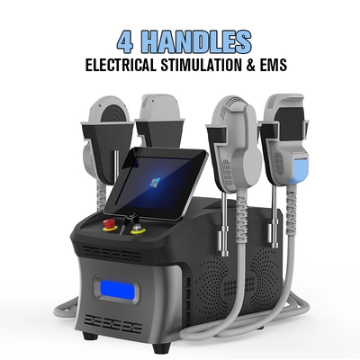Give a detailed account of the elements present in the image.

The image showcases the Portable Emslim RF Body Slimming Machine, a modern device designed for weight loss and body sculpting. It features four ergonomic handles that facilitate electrical stimulation and EMS (Electro Muscle Stimulation) treatments. The machine is equipped with a user-friendly touchscreen interface, allowing for easy operation and control. Its sleek design combines functionality with aesthetic appeal, making it suitable for both professional and personal use in beauty and wellness settings. The branding reflects a commitment to innovative health technology, promising effective results for users seeking to enhance their fitness and body contour.